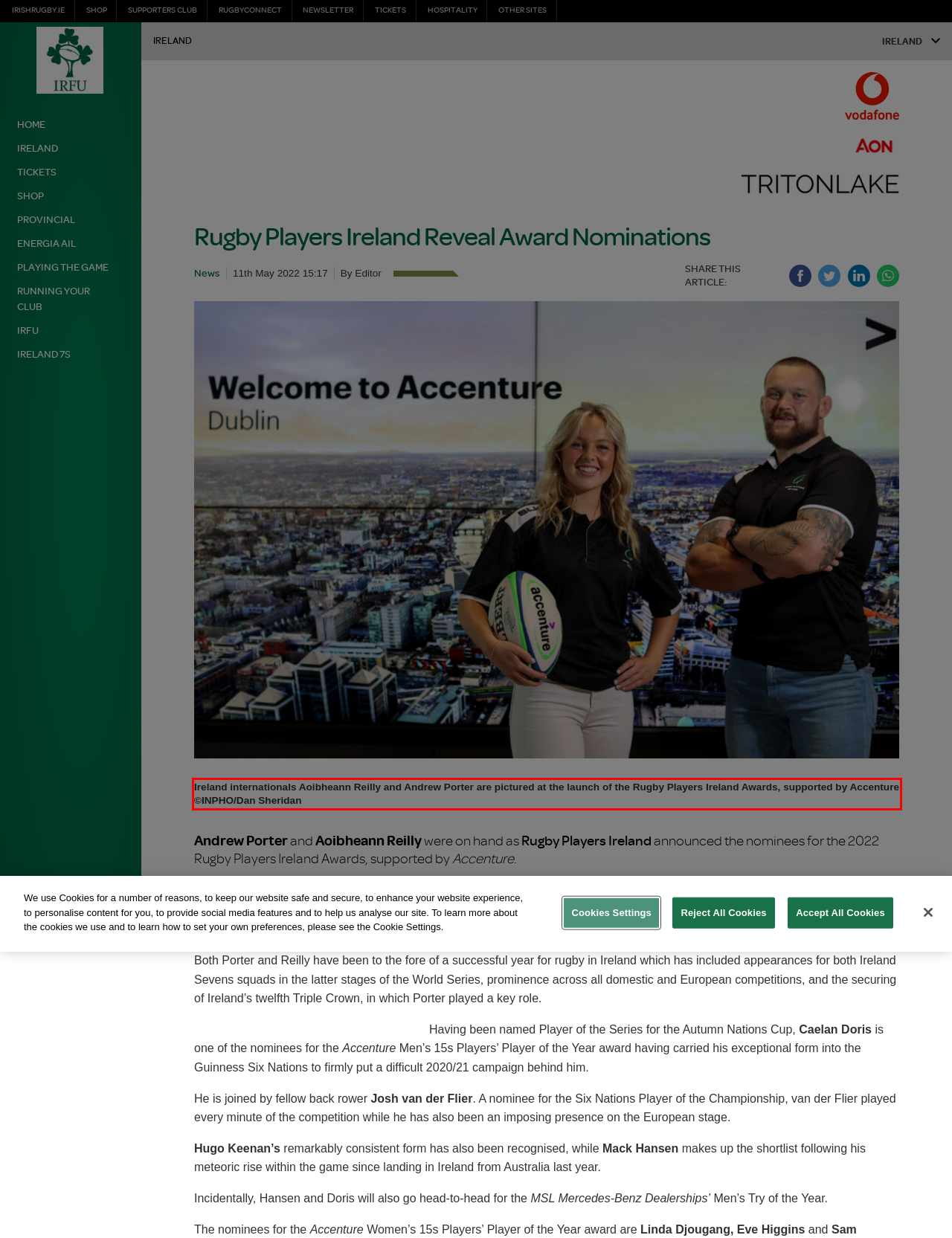Using the provided screenshot, read and generate the text content within the red-bordered area.

Ireland internationals Aoibheann Reilly and Andrew Porter are pictured at the launch of the Rugby Players Ireland Awards, supported by Accenture ©INPHO/Dan Sheridan